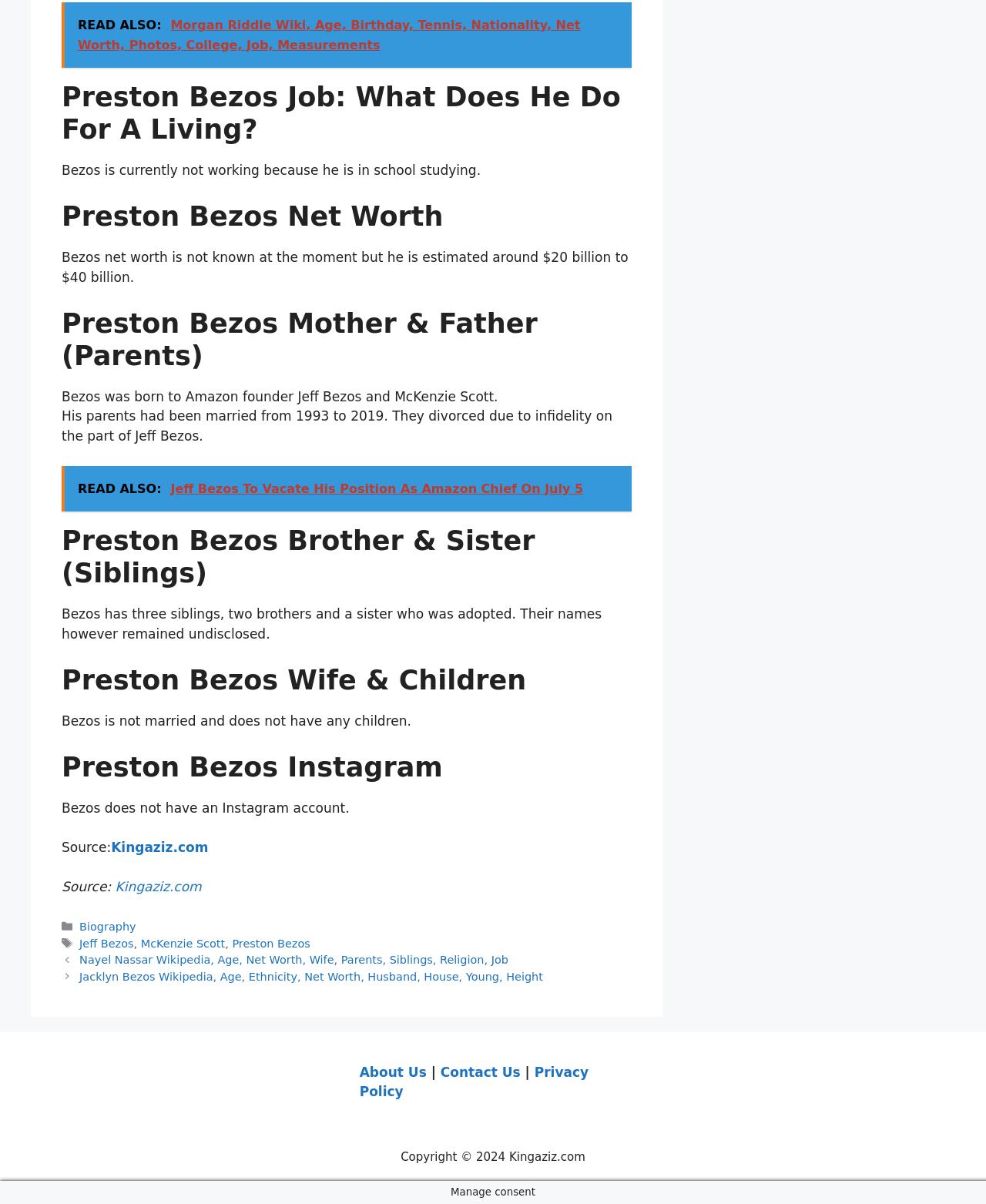Find the coordinates for the bounding box of the element with this description: "Privacy Policy".

[0.365, 0.884, 0.597, 0.913]